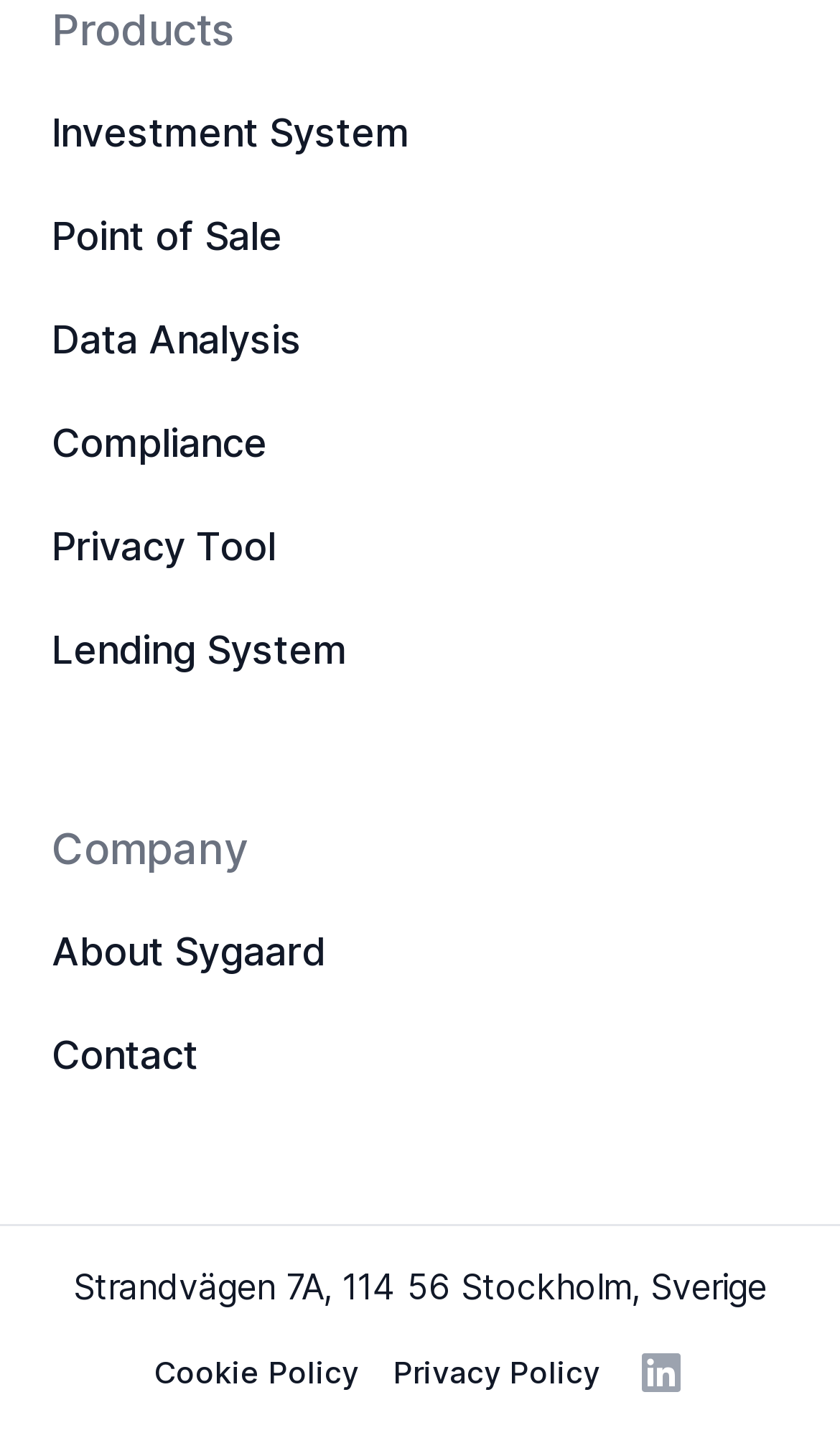Pinpoint the bounding box coordinates of the element to be clicked to execute the instruction: "Visit Sygaard LinkedIn".

[0.755, 0.94, 0.817, 0.976]